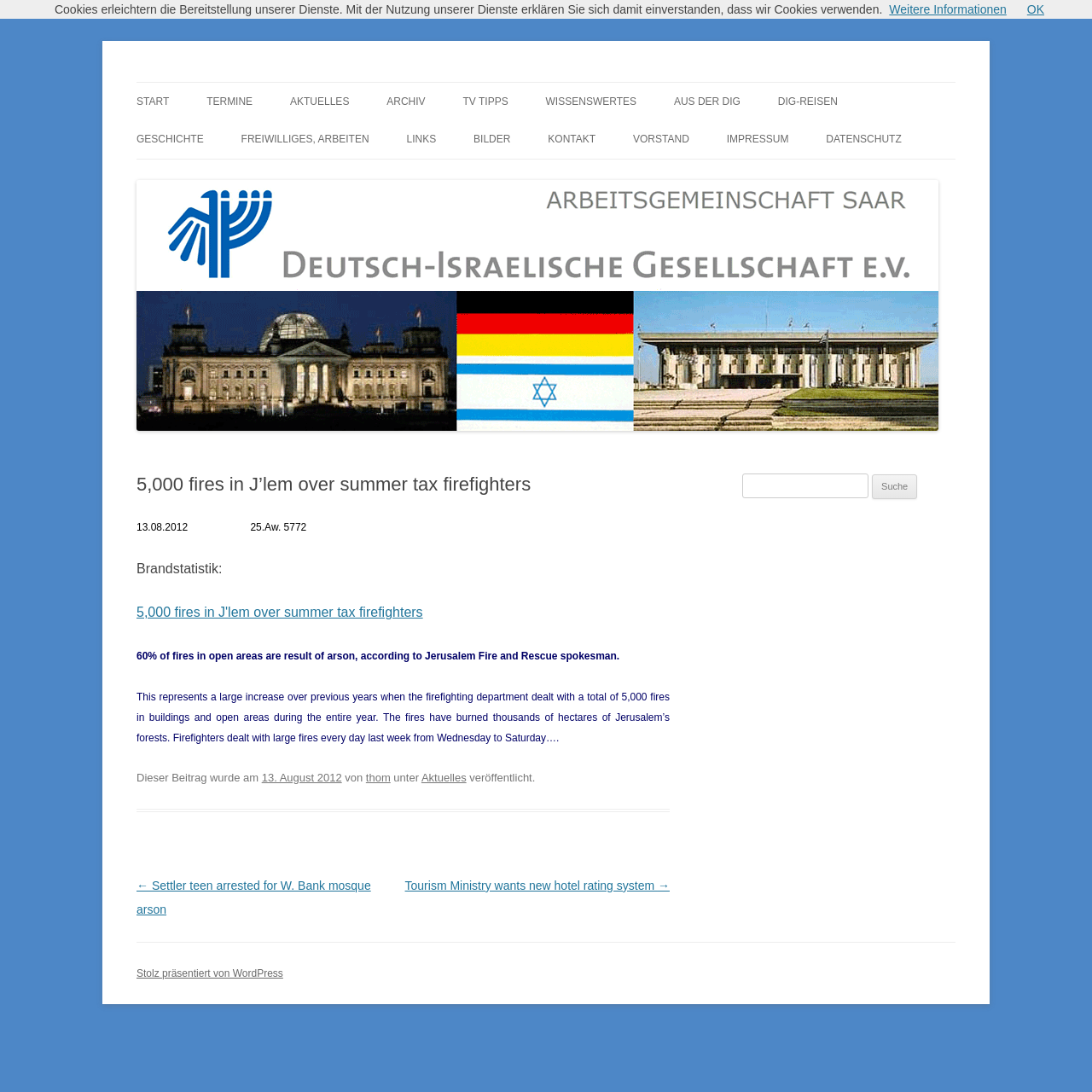Provide the bounding box coordinates for the UI element described in this sentence: "DIG Saar". The coordinates should be four float values between 0 and 1, i.e., [left, top, right, bottom].

[0.125, 0.056, 0.211, 0.094]